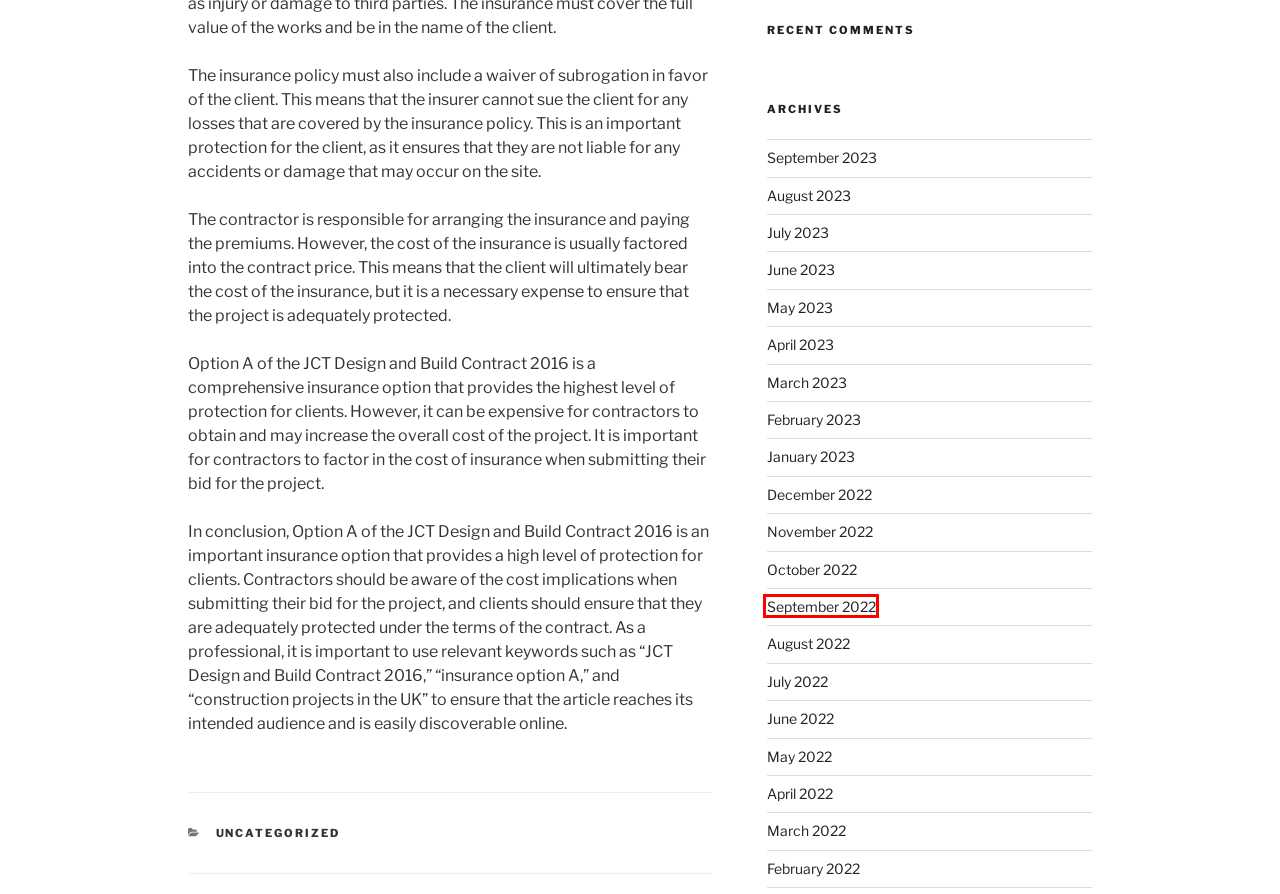A screenshot of a webpage is given, featuring a red bounding box around a UI element. Please choose the webpage description that best aligns with the new webpage after clicking the element in the bounding box. These are the descriptions:
A. July 2022 - Love for Boni
B. November 2022 - Love for Boni
C. June 2022 - Love for Boni
D. April 2022 - Love for Boni
E. September 2023 - Love for Boni
F. September 2022 - Love for Boni
G. January 2023 - Love for Boni
H. May 2023 - Love for Boni

F